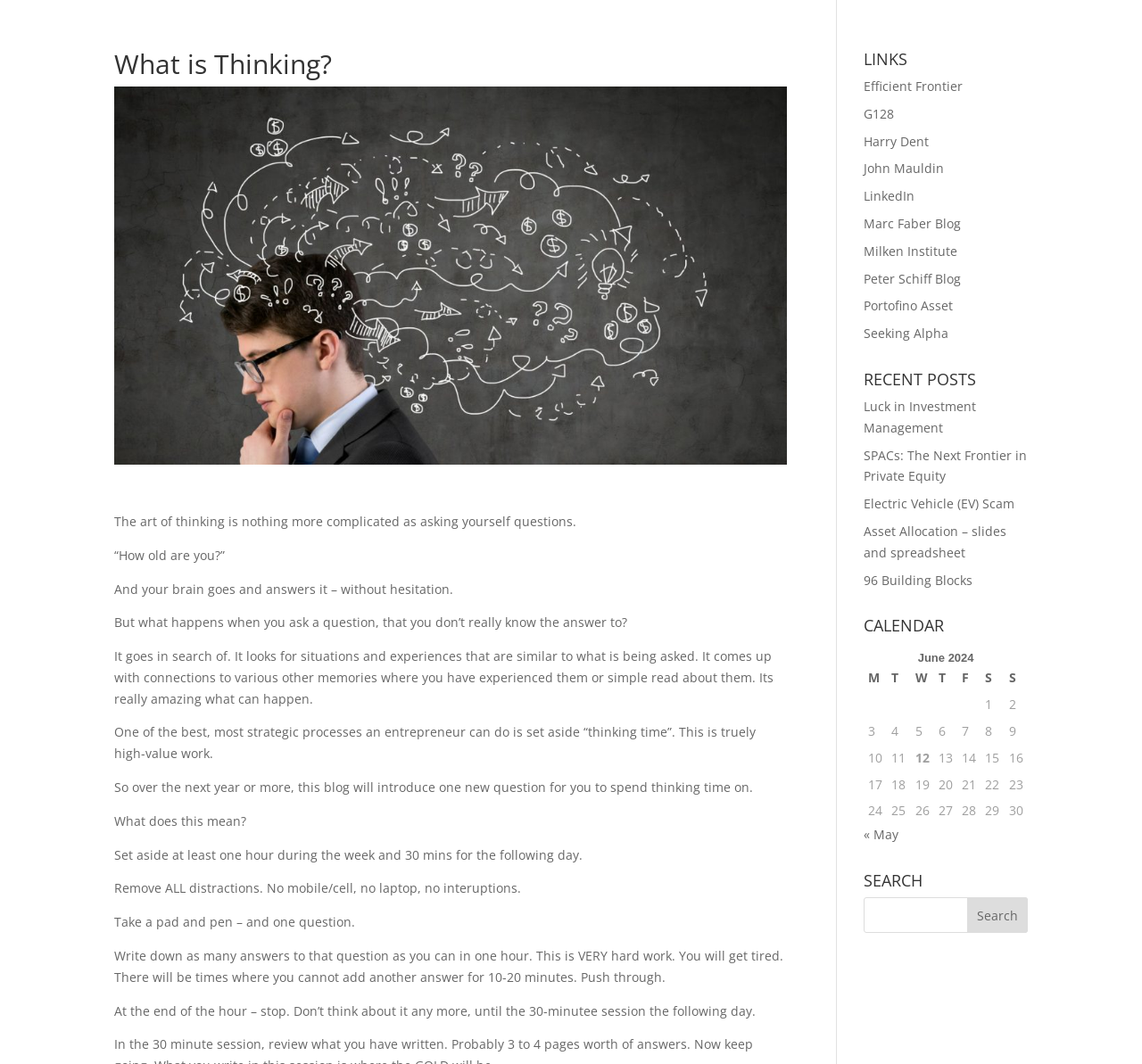With reference to the screenshot, provide a detailed response to the question below:
What is the name of the section that lists recent posts?

The webpage has a section titled 'RECENT POSTS' that lists several links to recent posts, including 'Luck in Investment Management', 'SPACs: The Next Frontier in Private Equity', and others.